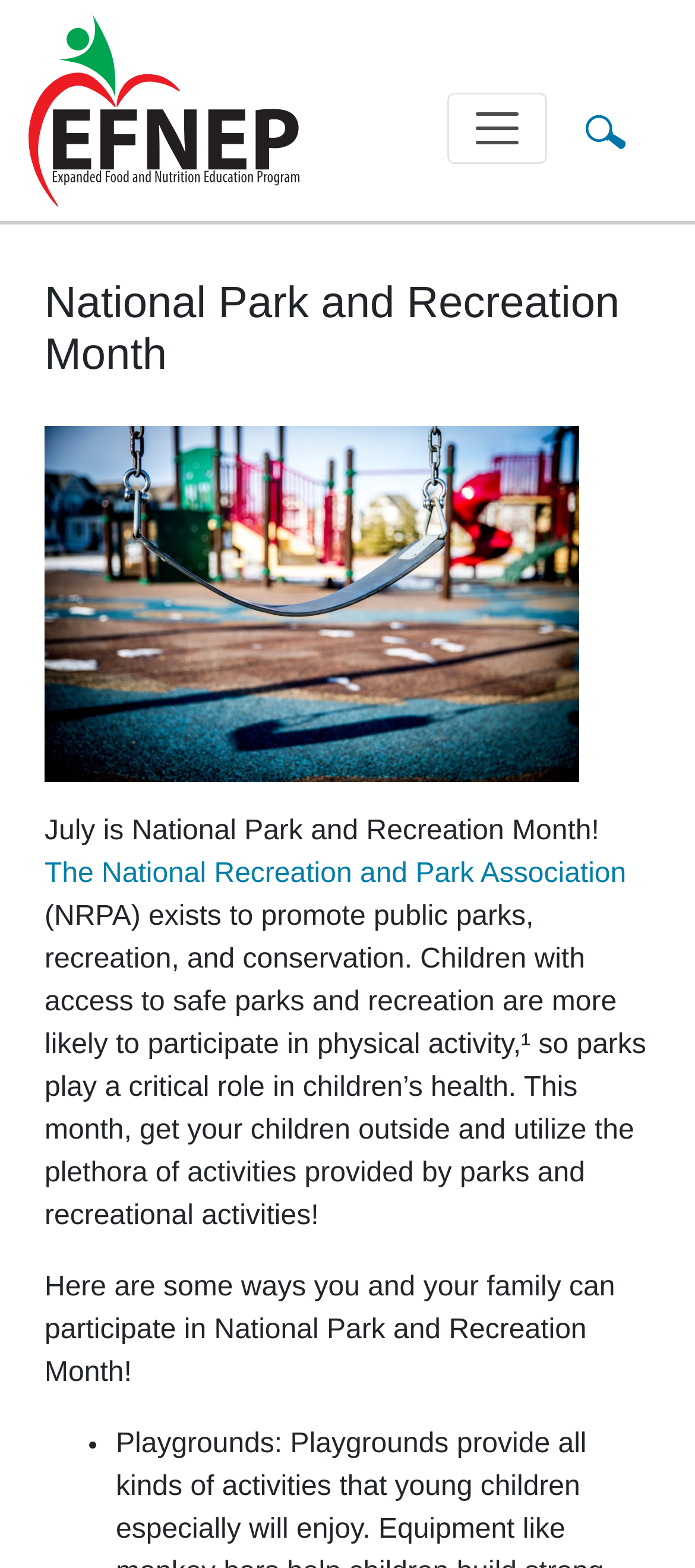Can you give a comprehensive explanation to the question given the content of the image?
How can families participate in National Park and Recreation Month?

I found this information by reading the section of the webpage that provides suggestions for families to participate in National Park and Recreation Month. The webpage lists several ways to participate, including utilizing the plethora of activities provided by parks and recreational activities.